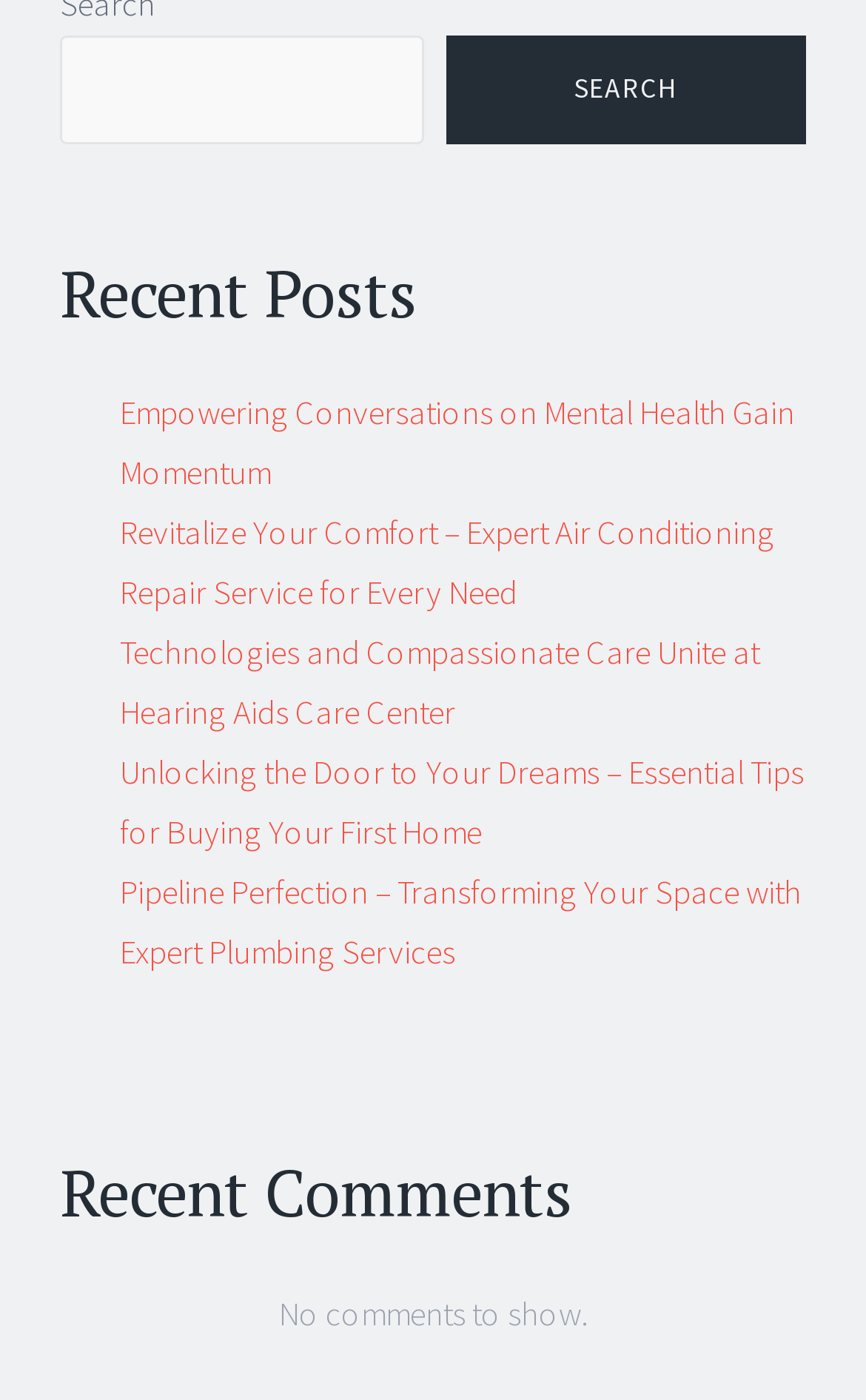Locate the bounding box coordinates of the element I should click to achieve the following instruction: "view recent comments".

[0.069, 0.831, 0.931, 0.874]